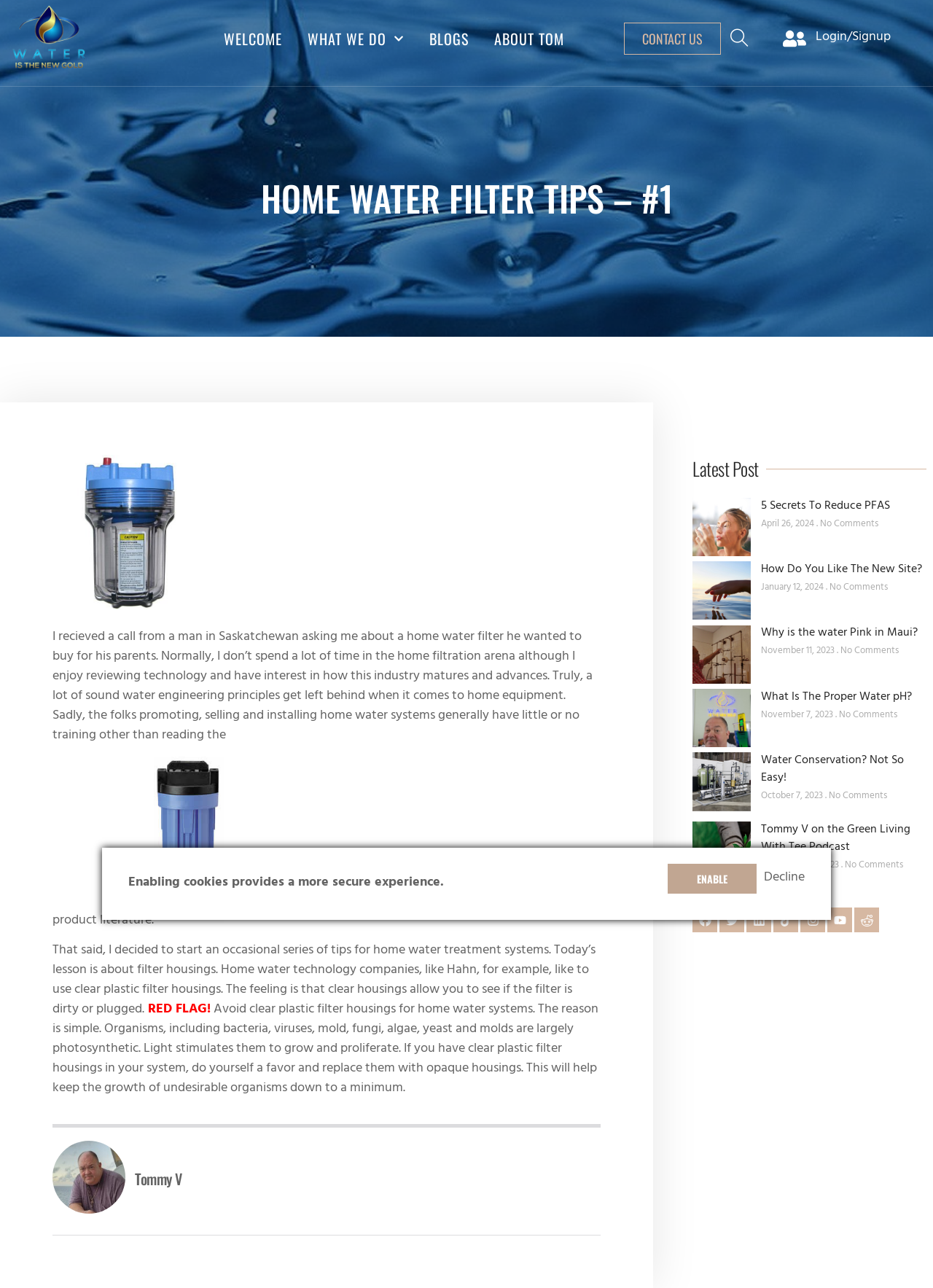Determine the bounding box coordinates for the UI element described. Format the coordinates as (top-left x, top-left y, bottom-right x, bottom-right y) and ensure all values are between 0 and 1. Element description: Doctorate Degree

None